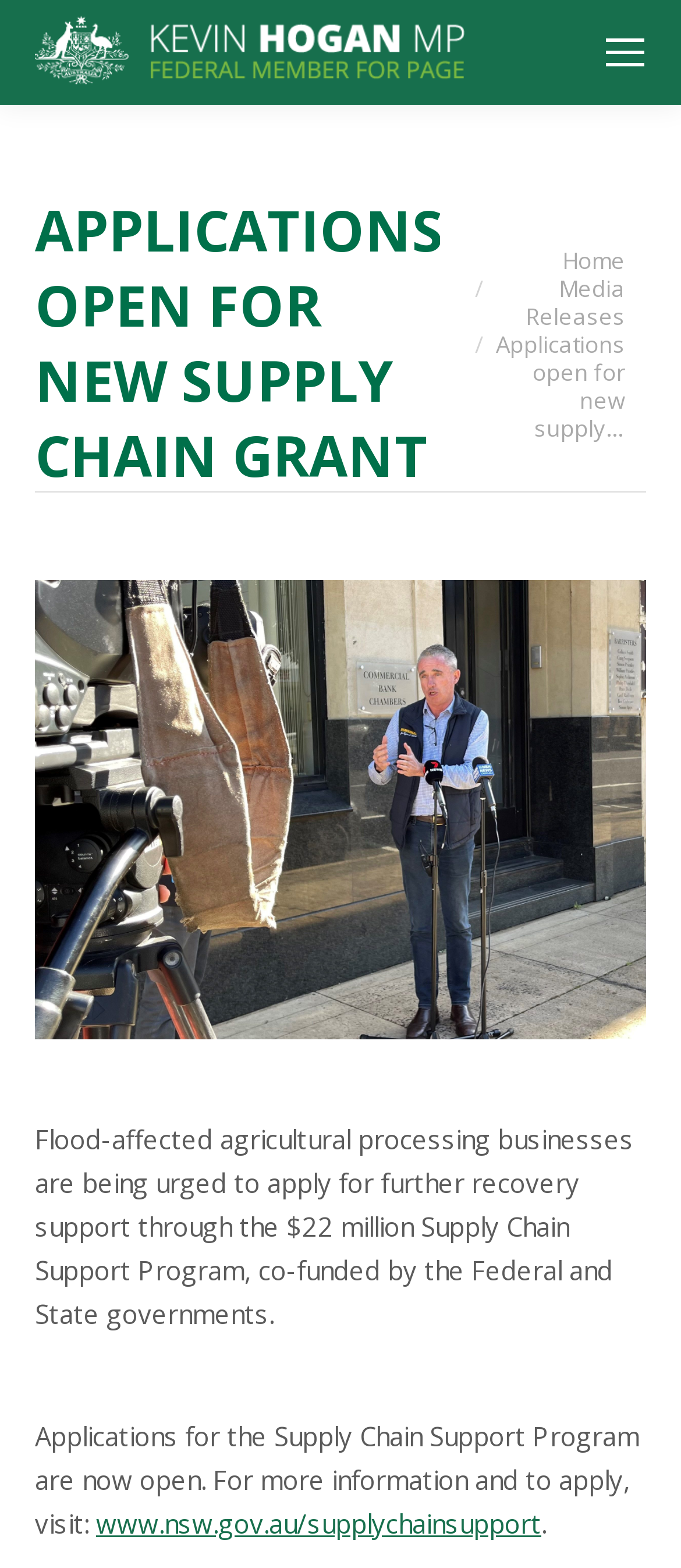Who is the author of the webpage?
Use the image to give a comprehensive and detailed response to the question.

The author of the webpage is Kevin Hogan MP, which is inferred from the link 'Kevin Hogan MP' at the top of the webpage, accompanied by an image of Kevin Hogan MP.